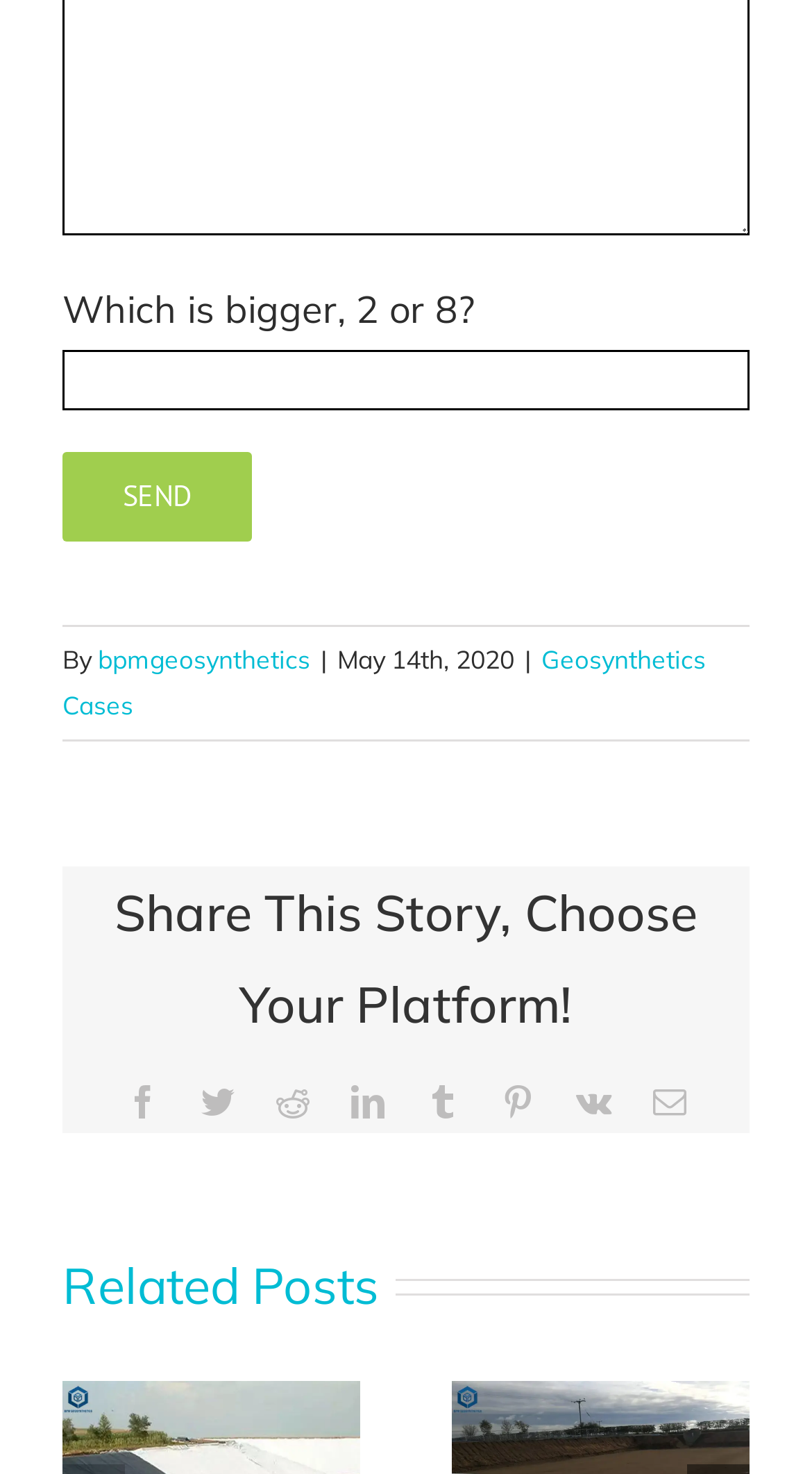Please specify the bounding box coordinates of the region to click in order to perform the following instruction: "answer the question".

[0.077, 0.238, 0.923, 0.279]